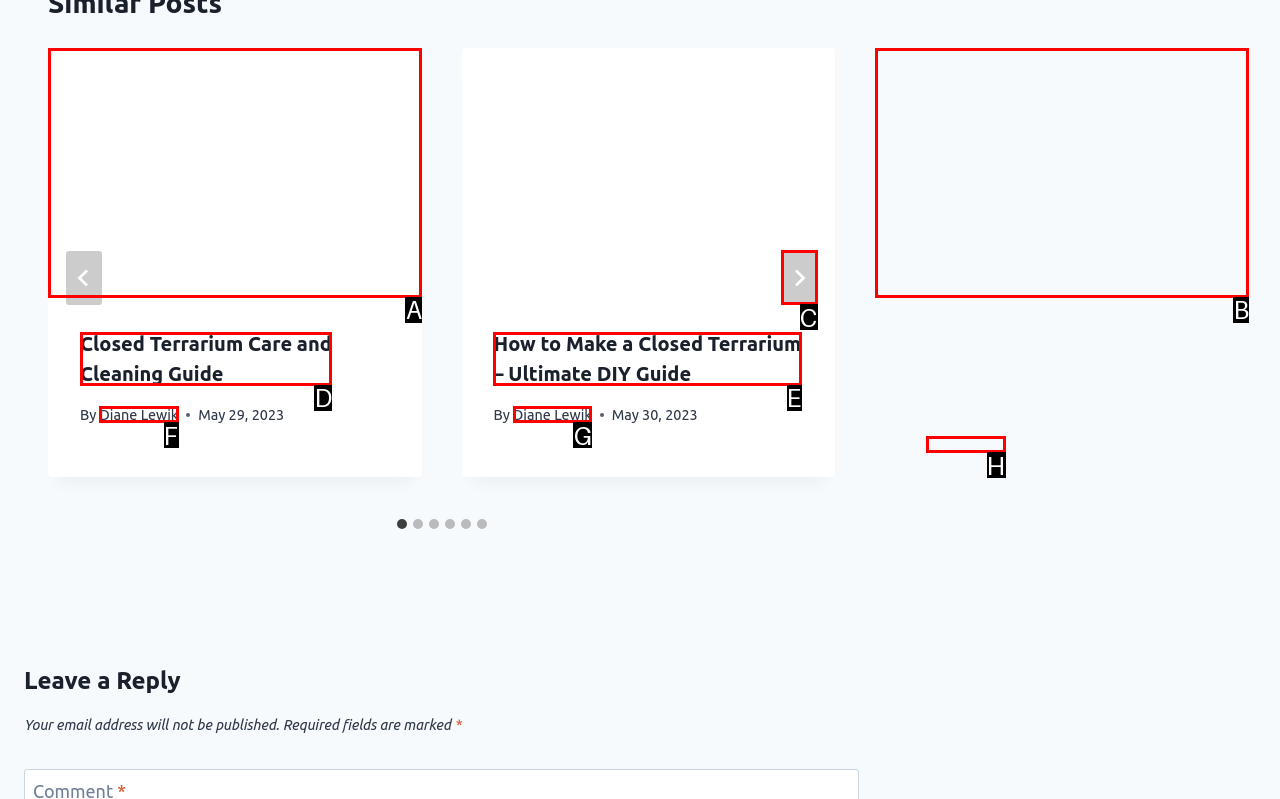Choose the option that best matches the description: aria-label="Next"
Indicate the letter of the matching option directly.

C